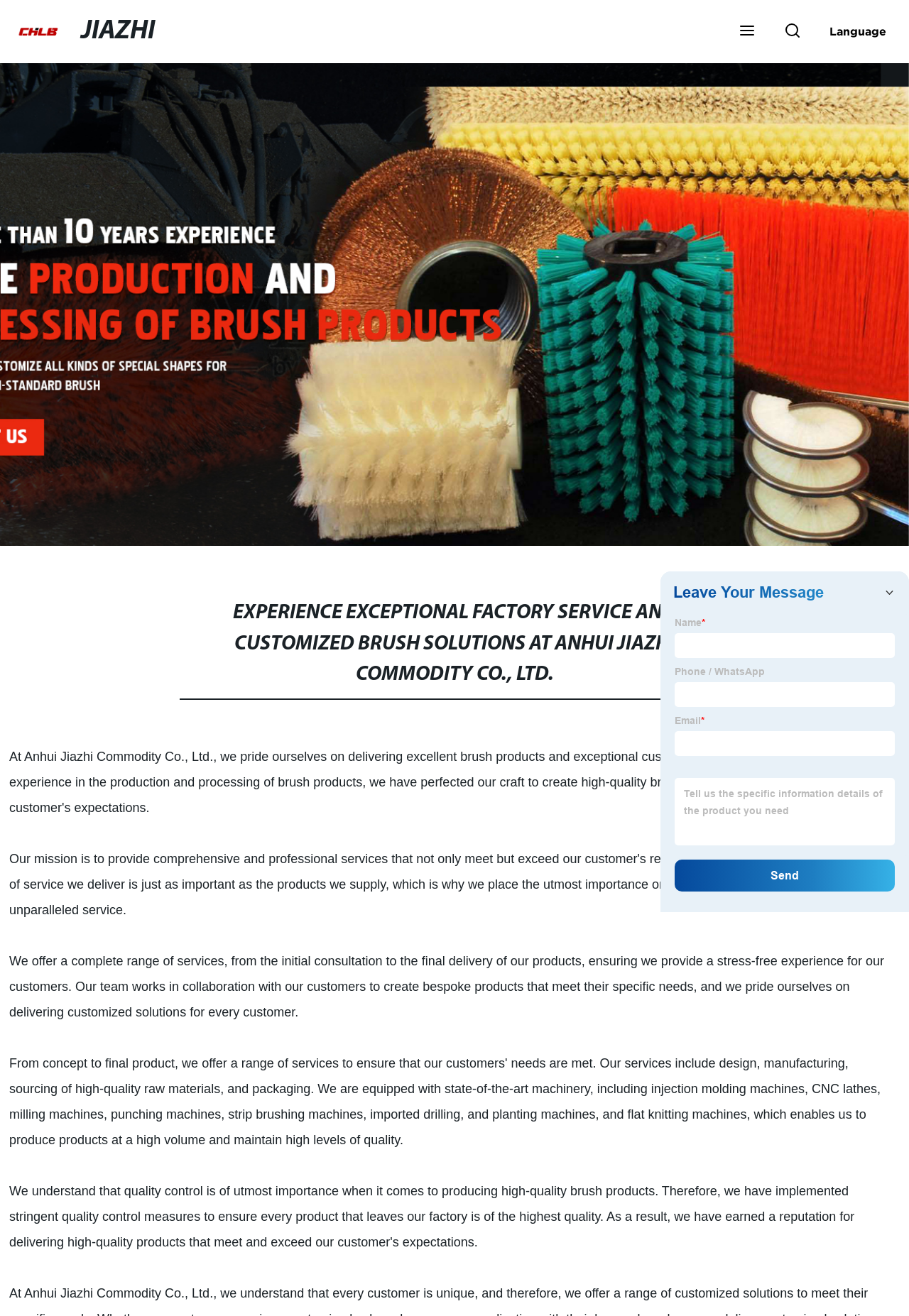Refer to the element description parent_node: Language aria-label="Search" and identify the corresponding bounding box in the screenshot. Format the coordinates as (top-left x, top-left y, bottom-right x, bottom-right y) with values in the range of 0 to 1.

[0.849, 0.016, 0.896, 0.032]